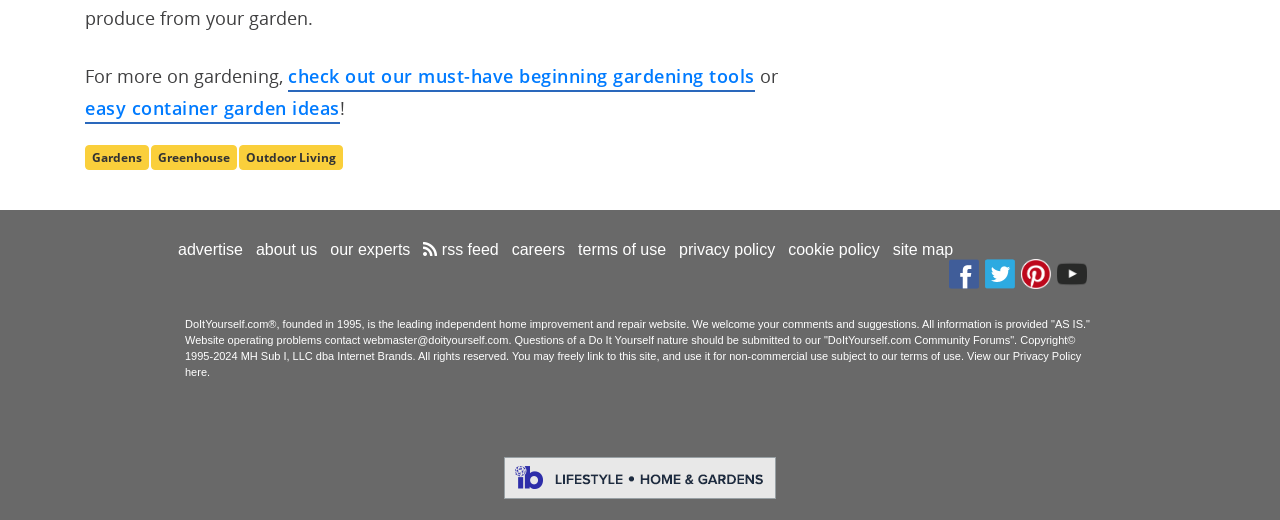Using the information shown in the image, answer the question with as much detail as possible: What are the three categories listed?

By examining the links on the webpage, I found three categories listed: 'Gardens', 'Greenhouse', and 'Outdoor Living'.